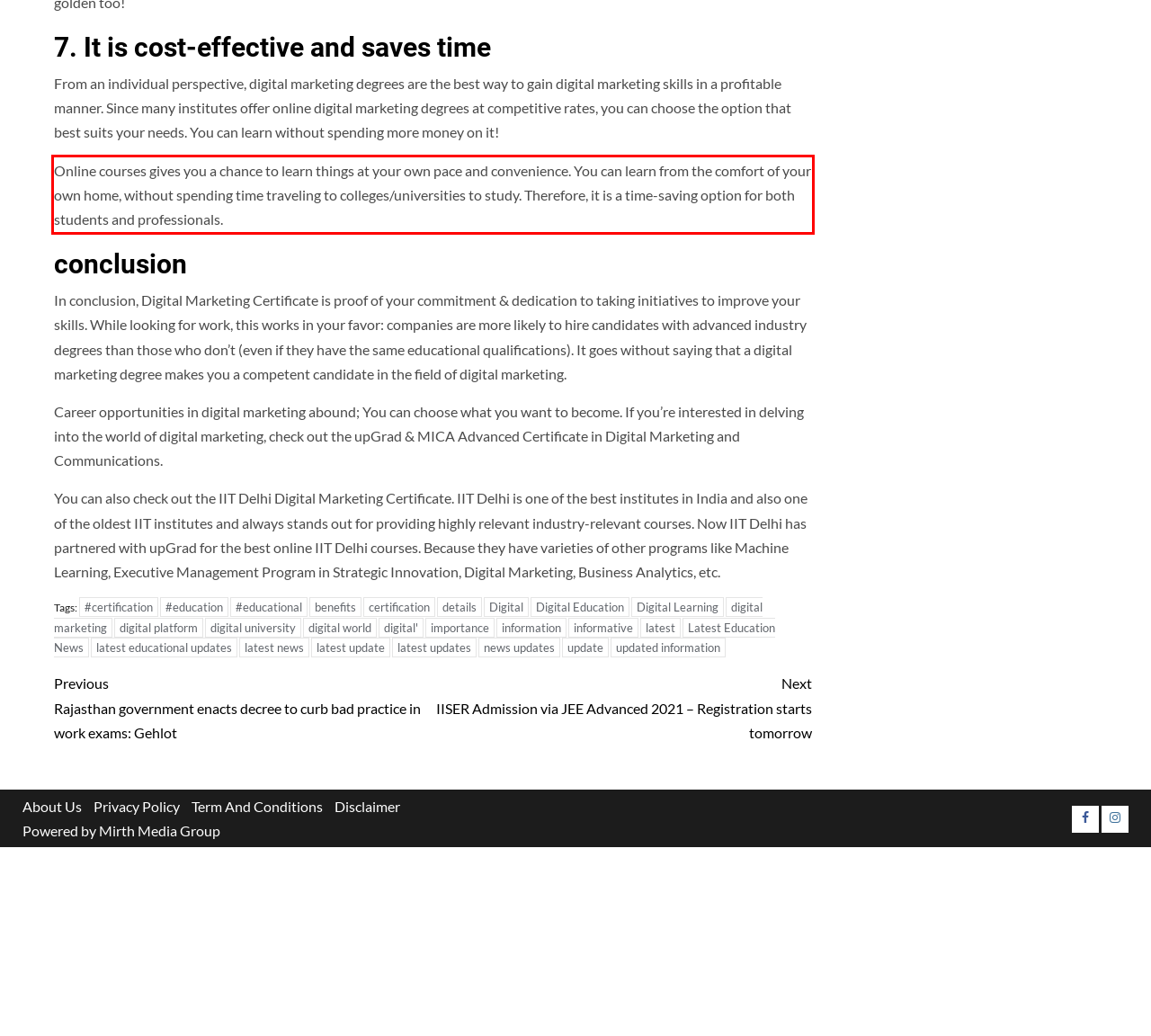Identify the text inside the red bounding box on the provided webpage screenshot by performing OCR.

Online courses gives you a chance to learn things at your own pace and convenience. You can learn from the comfort of your own home, without spending time traveling to colleges/universities to study. Therefore, it is a time-saving option for both students and professionals.